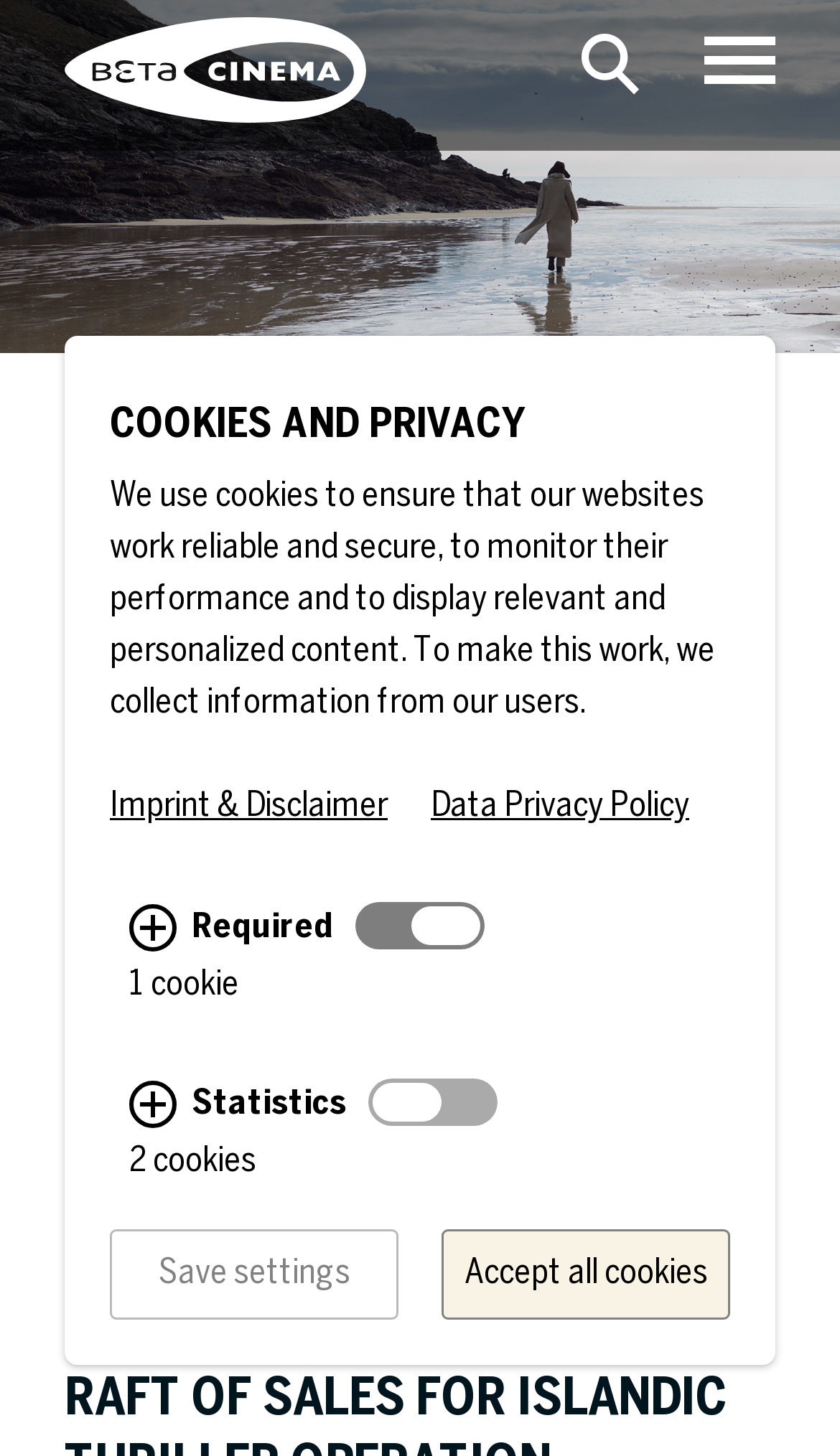Analyze the image and give a detailed response to the question:
How many buttons are there on the webpage?

I analyzed the webpage and found four buttons: 'Save settings', 'Accept all cookies', and two buttons with no text, which are likely used to toggle cookie settings.